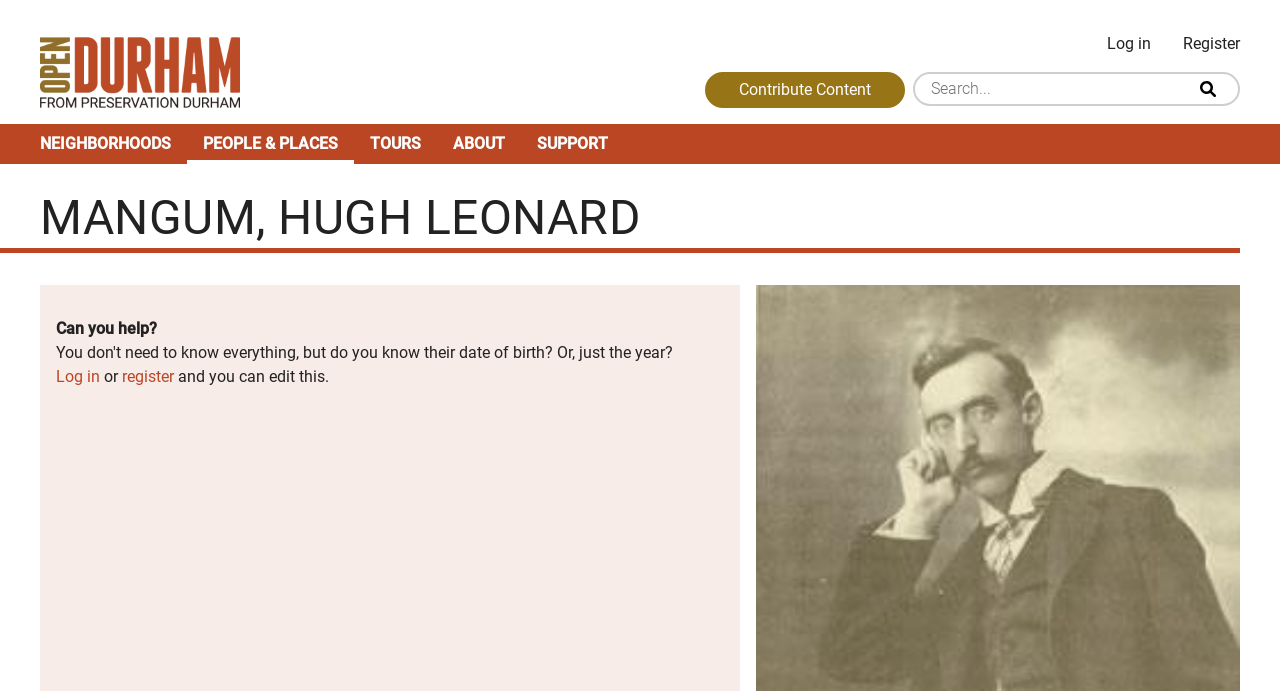Pinpoint the bounding box coordinates of the area that should be clicked to complete the following instruction: "Go to the home page". The coordinates must be given as four float numbers between 0 and 1, i.e., [left, top, right, bottom].

[0.031, 0.054, 0.188, 0.156]